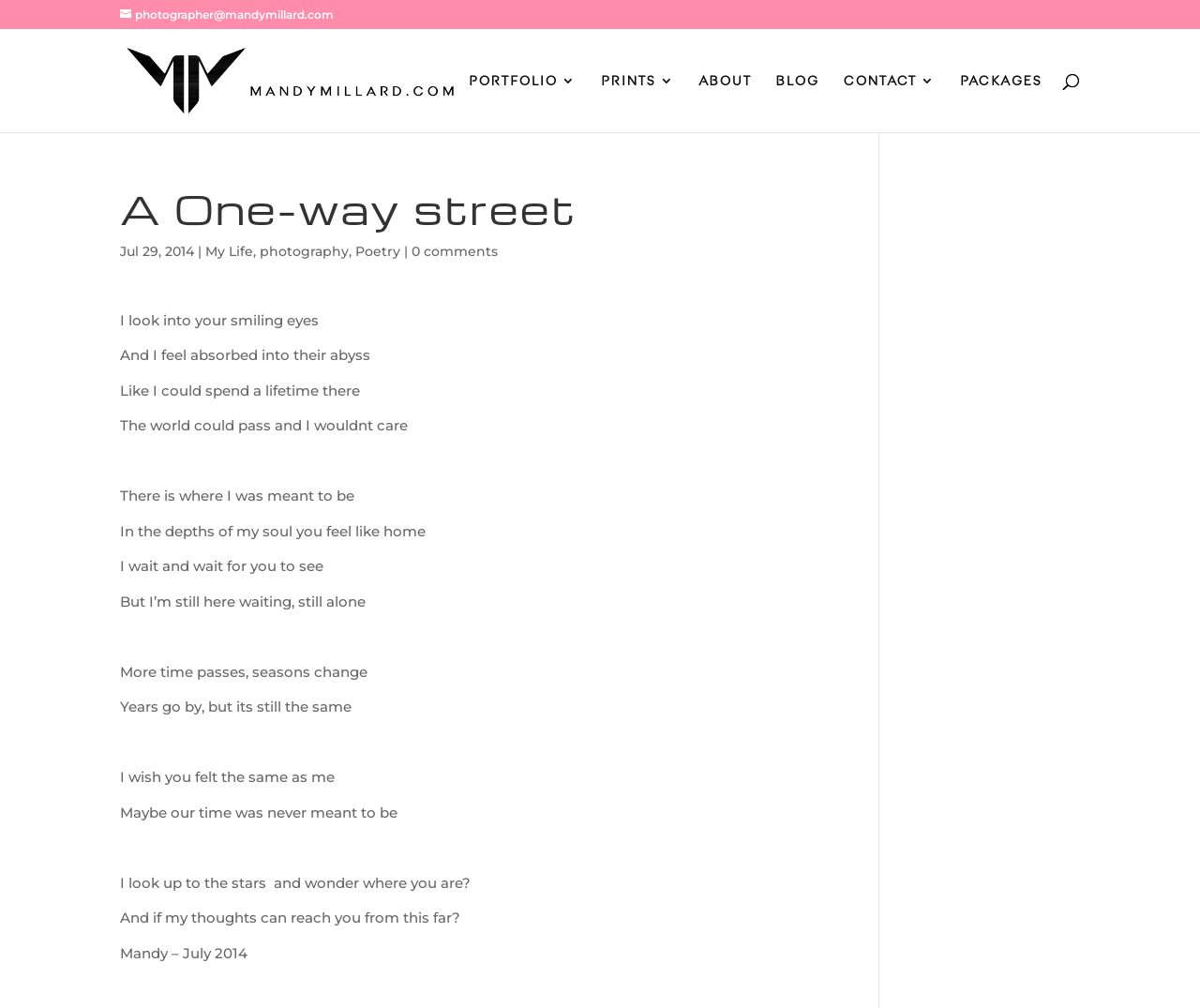Who is the photographer?
Based on the image, give a one-word or short phrase answer.

Mandy Millard